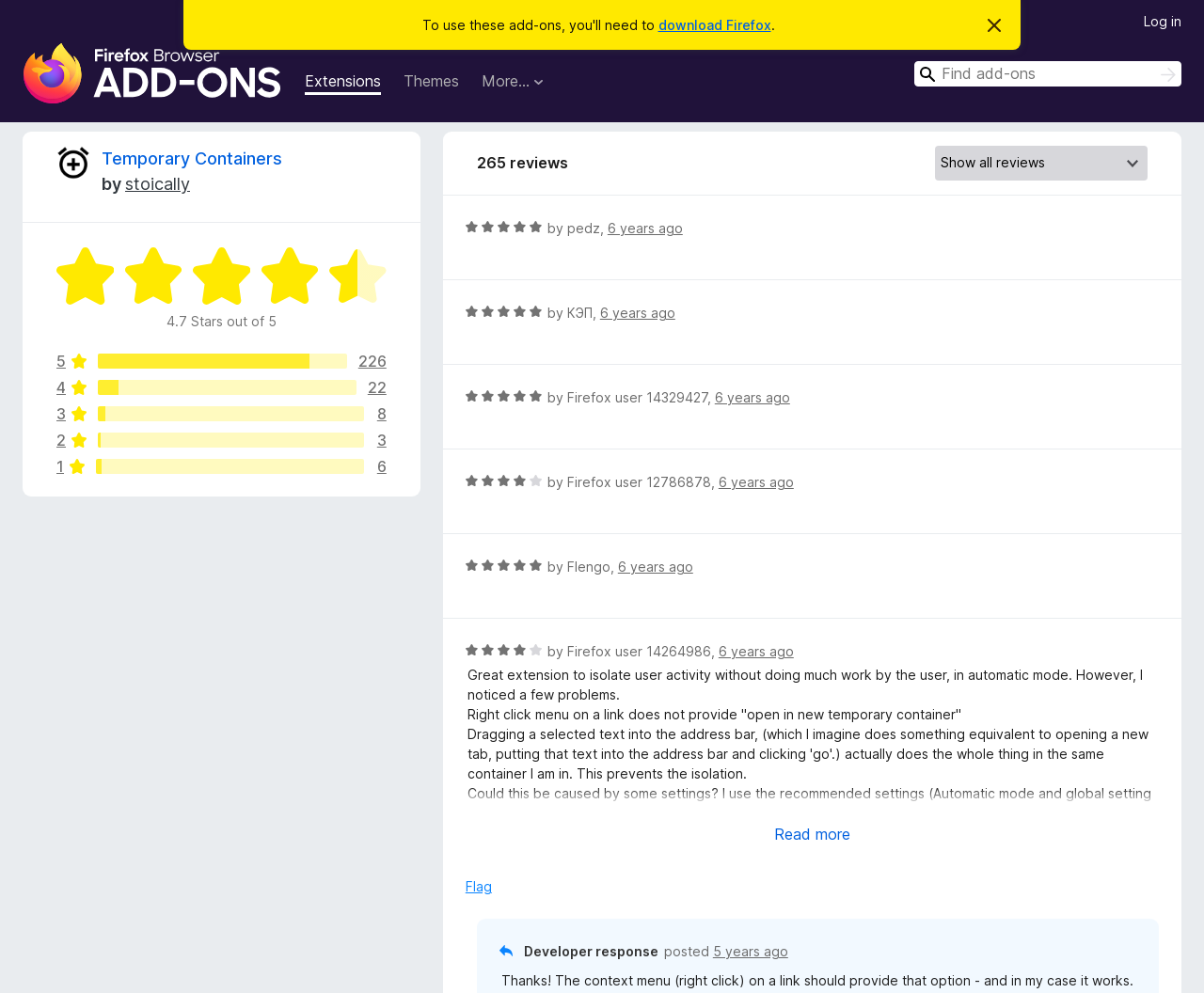Identify the bounding box coordinates for the UI element described as: "Extensions".

[0.253, 0.07, 0.316, 0.098]